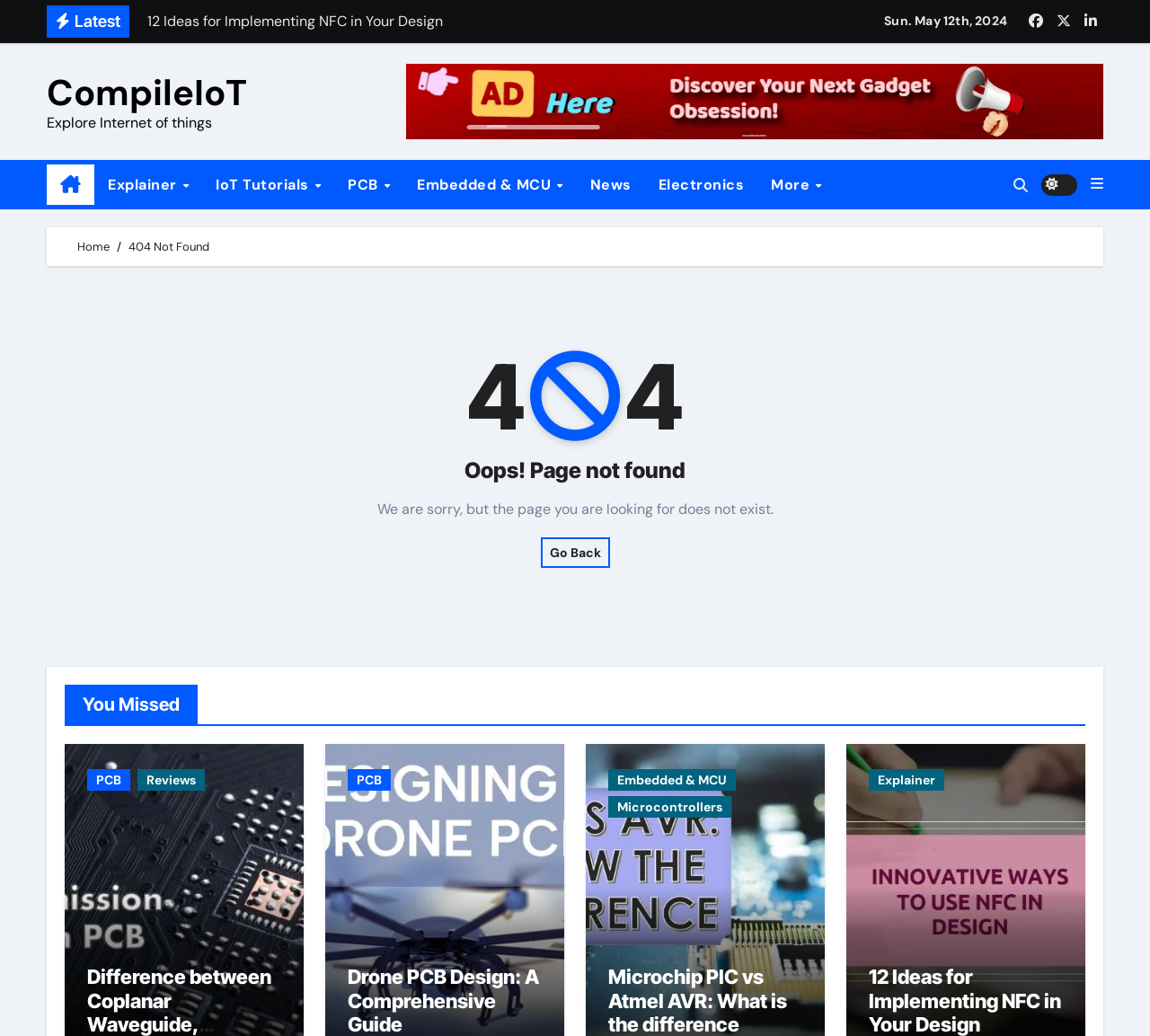Provide the bounding box coordinates for the area that should be clicked to complete the instruction: "Click on the CompileIoT banner".

[0.353, 0.088, 0.959, 0.106]